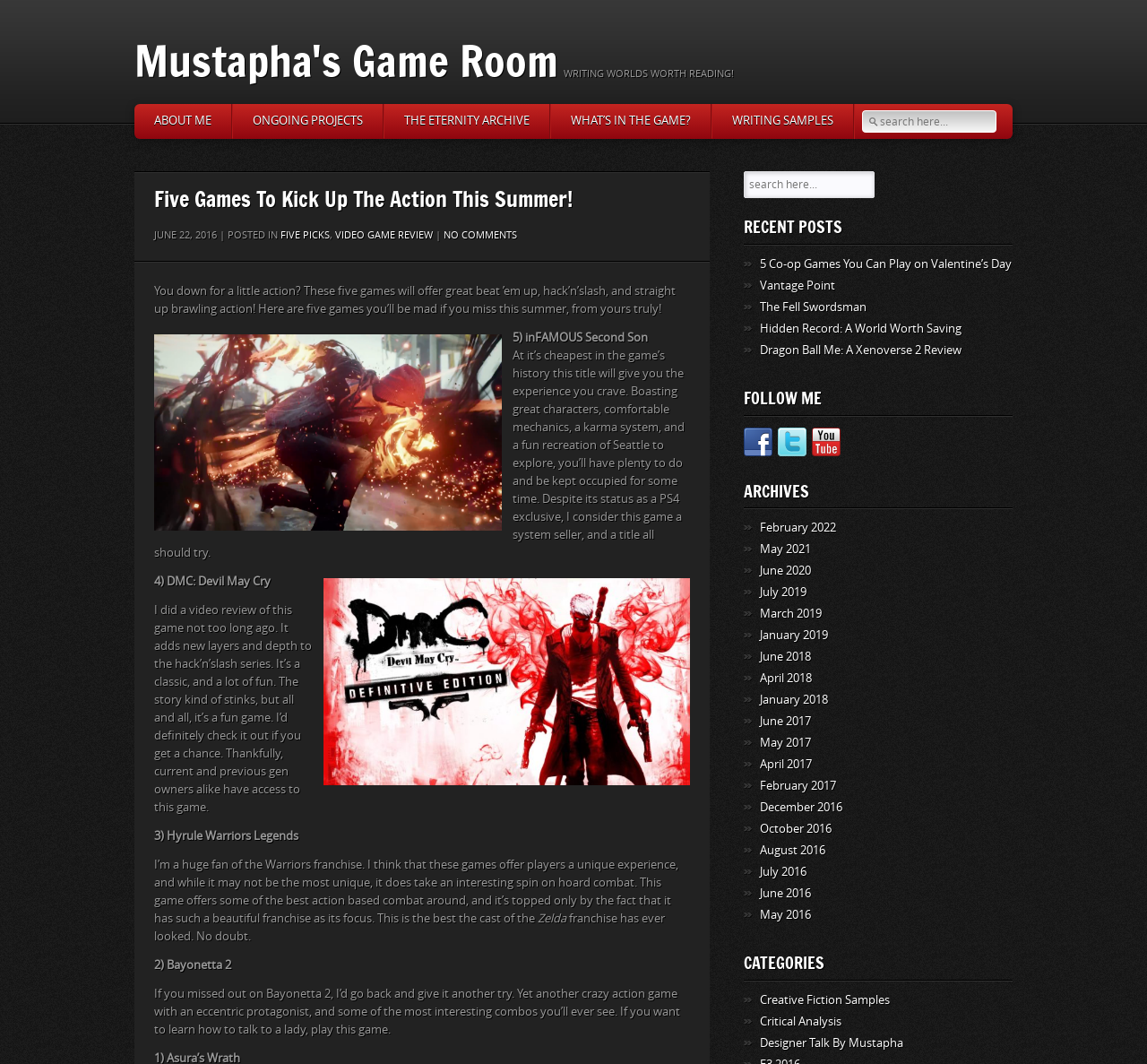Offer a meticulous caption that includes all visible features of the webpage.

This webpage is a blog post titled "Five Games To Kick Up The Action This Summer!" from Mustapha's Game Room. At the top, there is a heading "Mustapha's Game Room" followed by a link to the same. Below it, there is a static text "WRITING WORLDS WORTH READING!".

On the top-right side, there are several links to different sections of the website, including "ABOUT ME", "ONGOING PROJECTS", "THE ETERNITY ARCHIVE", "WHAT’S IN THE GAME?", and "WRITING SAMPLES". Next to these links, there is a search box with a placeholder text "search here...".

The main content of the webpage is a blog post that discusses five action games that are worth playing during the summer. The post is divided into five sections, each describing a different game. The games are inFAMOUS Second Son, DMC: Devil May Cry, Hyrule Warriors Legends, Bayonetta 2, and another game (not specified). Each section includes a brief description of the game, its features, and why it's worth playing.

Throughout the post, there are several images of the games, including inFAMOUS Second Son and DMC: Devil May Cry. The text is written in a casual and conversational tone, with the author sharing their personal opinions and experiences with the games.

On the right side of the webpage, there are several sections, including "RECENT POSTS", "FOLLOW ME", and "ARCHIVES". The "RECENT POSTS" section lists several recent blog posts, including "5 Co-op Games You Can Play on Valentine’s Day" and "Dragon Ball Me: A Xenoverse 2 Review". The "FOLLOW ME" section includes links to the author's social media profiles, including Facebook, Twitter, and YouTube. The "ARCHIVES" section lists links to previous months and years, allowing readers to access older blog posts.

At the bottom of the webpage, there is a section titled "CATEGORIES", which lists links to different categories of blog posts, including "Creative Fiction Samples", "Critical Analysis", and "Designer Talk By Mustapha".